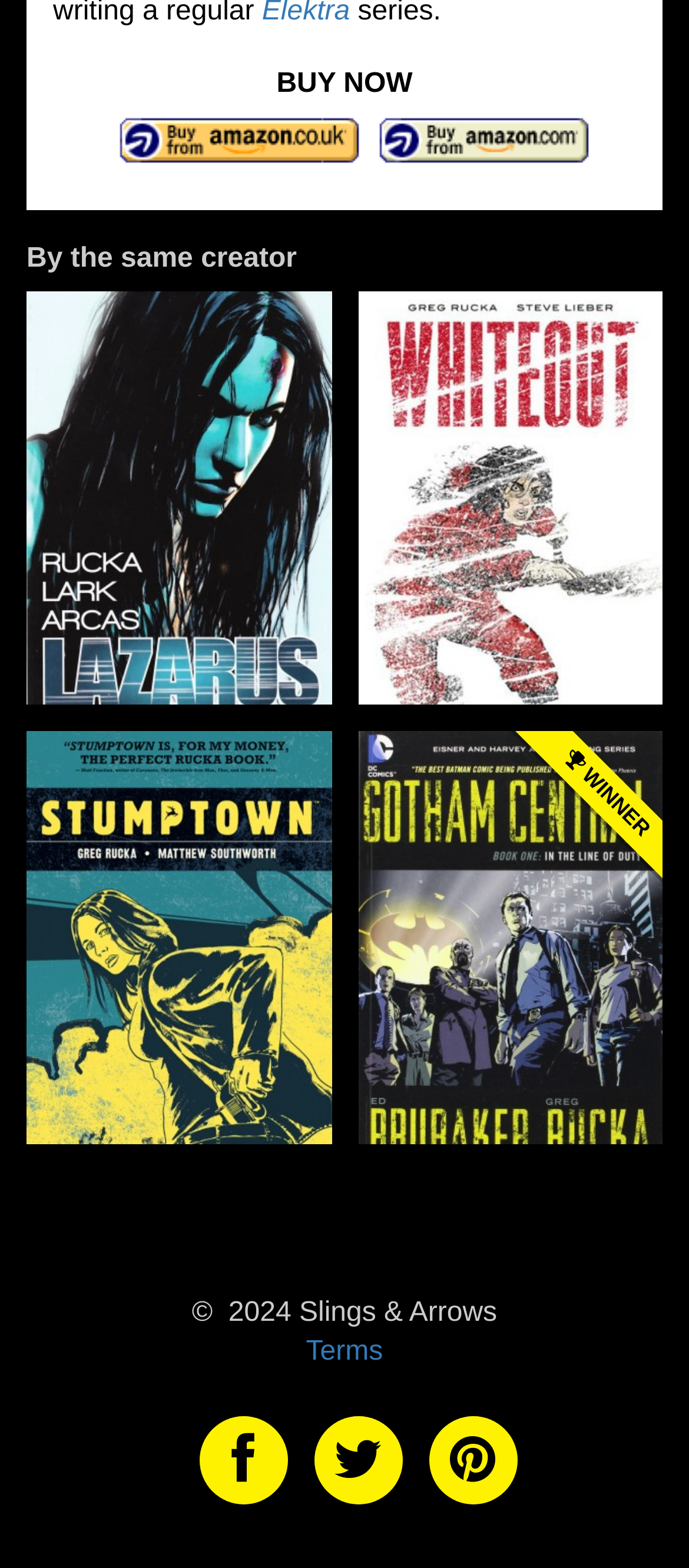Please find the bounding box coordinates of the element's region to be clicked to carry out this instruction: "View 'Gotham Central: In the Line of Duty' details".

[0.519, 0.466, 0.962, 0.729]